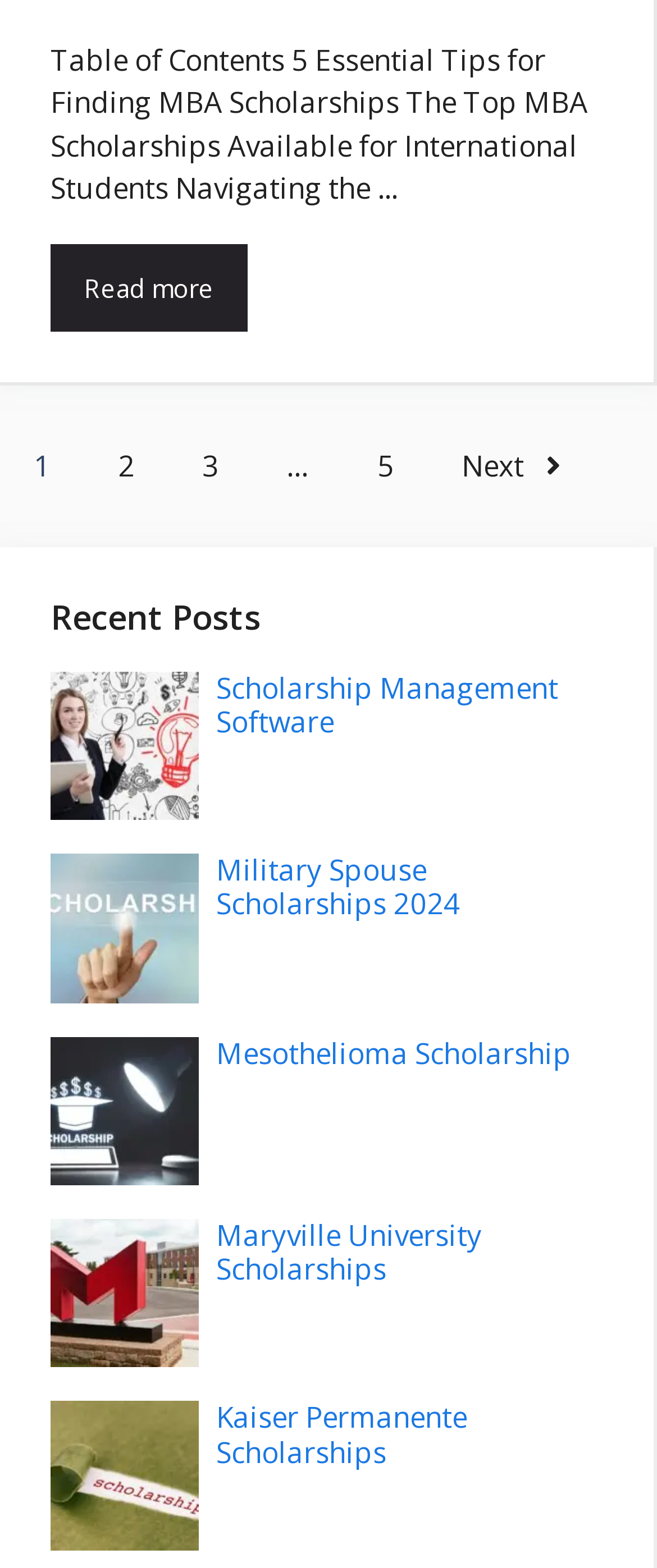Find the bounding box coordinates of the clickable element required to execute the following instruction: "Explore Kaiser Permanente Scholarships". Provide the coordinates as four float numbers between 0 and 1, i.e., [left, top, right, bottom].

[0.329, 0.892, 0.711, 0.938]